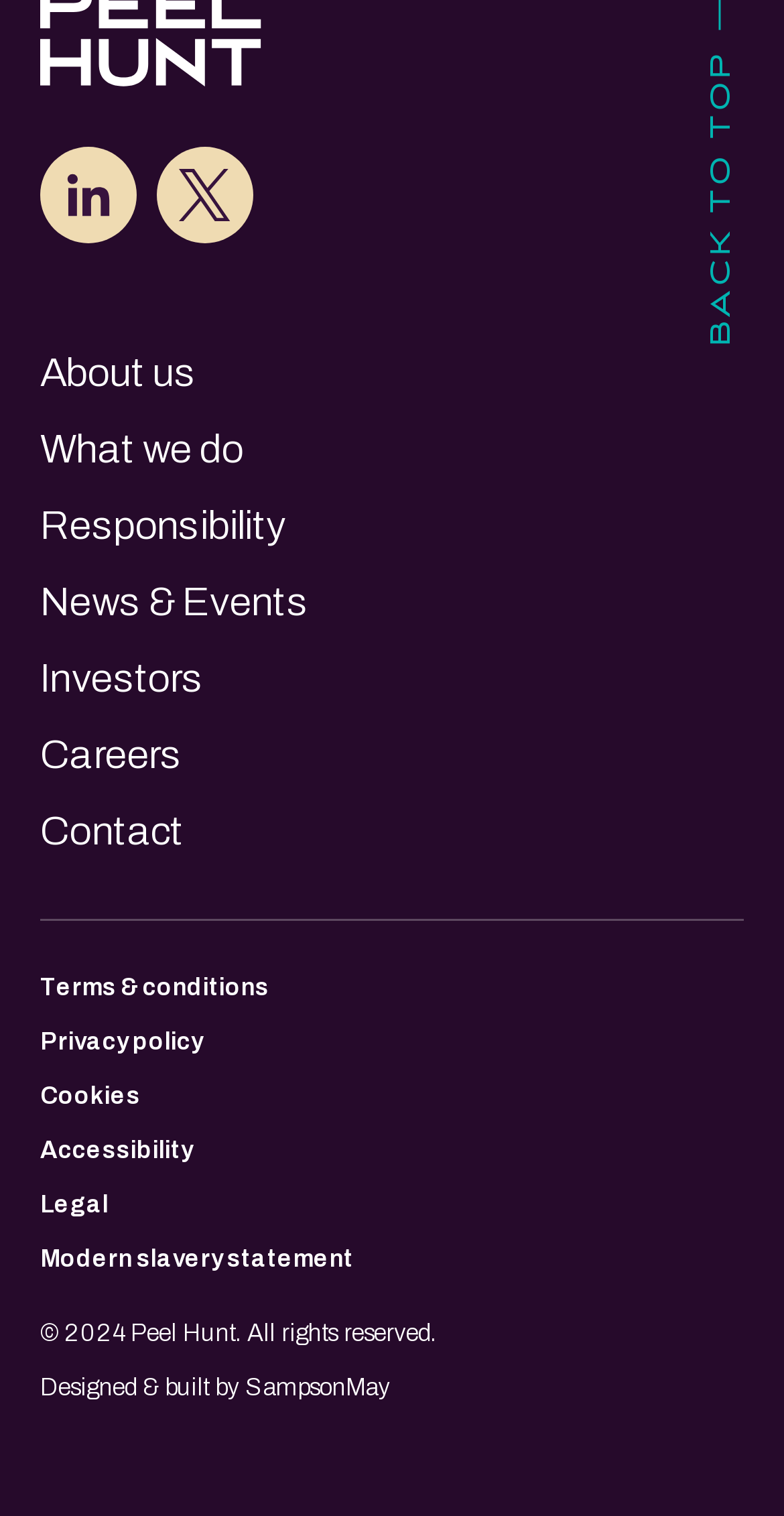What is the name of the company that designed and built the website?
Carefully analyze the image and provide a detailed answer to the question.

The name 'SampsonMay' is mentioned in the footer section of the webpage, specifically in the text 'Designed & built by SampsonMay'.